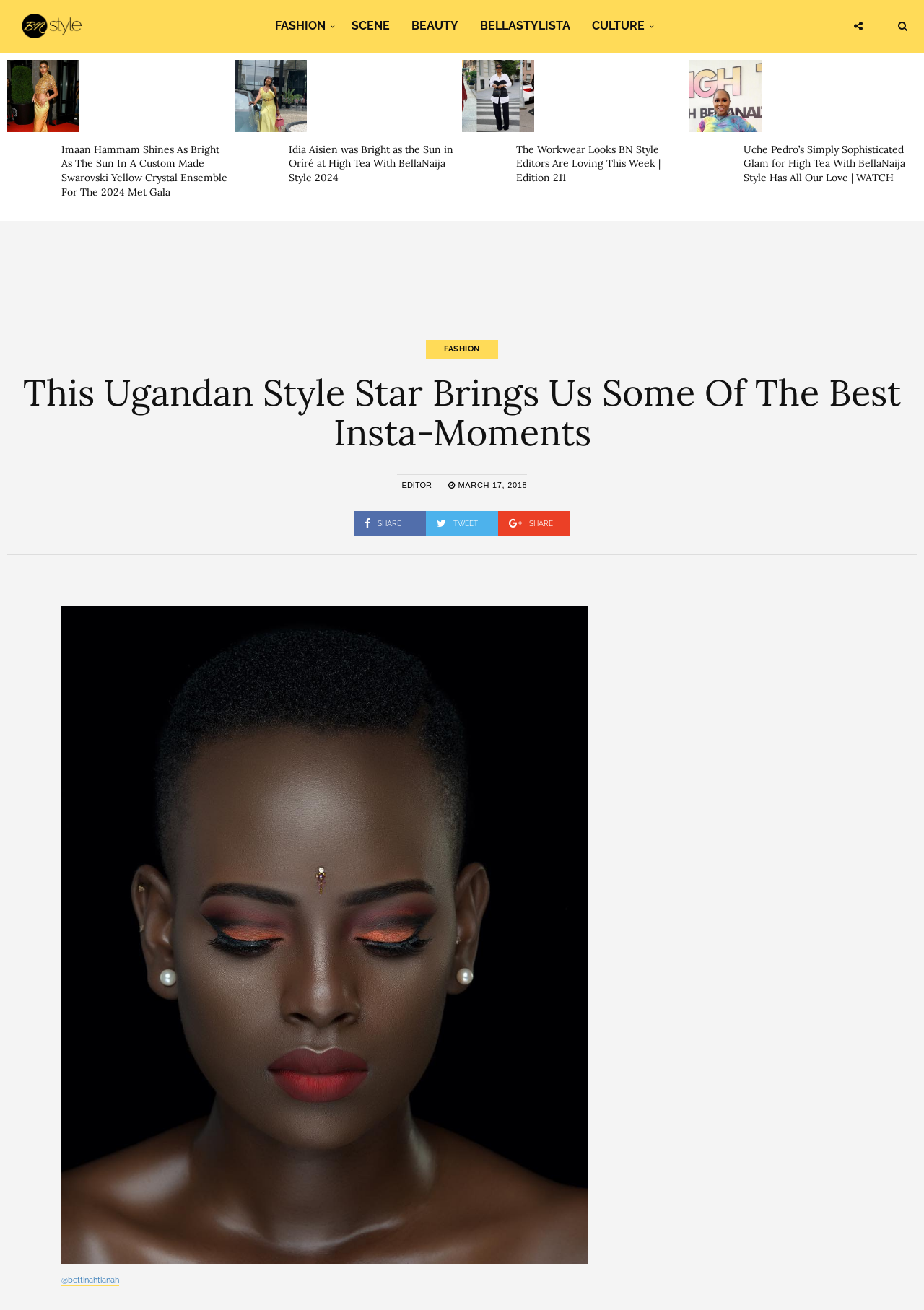Using details from the image, please answer the following question comprehensively:
How many social media sharing options are available?

At the bottom of an article, I can see three social media sharing options: SHARE, TWEET, and SHARE.